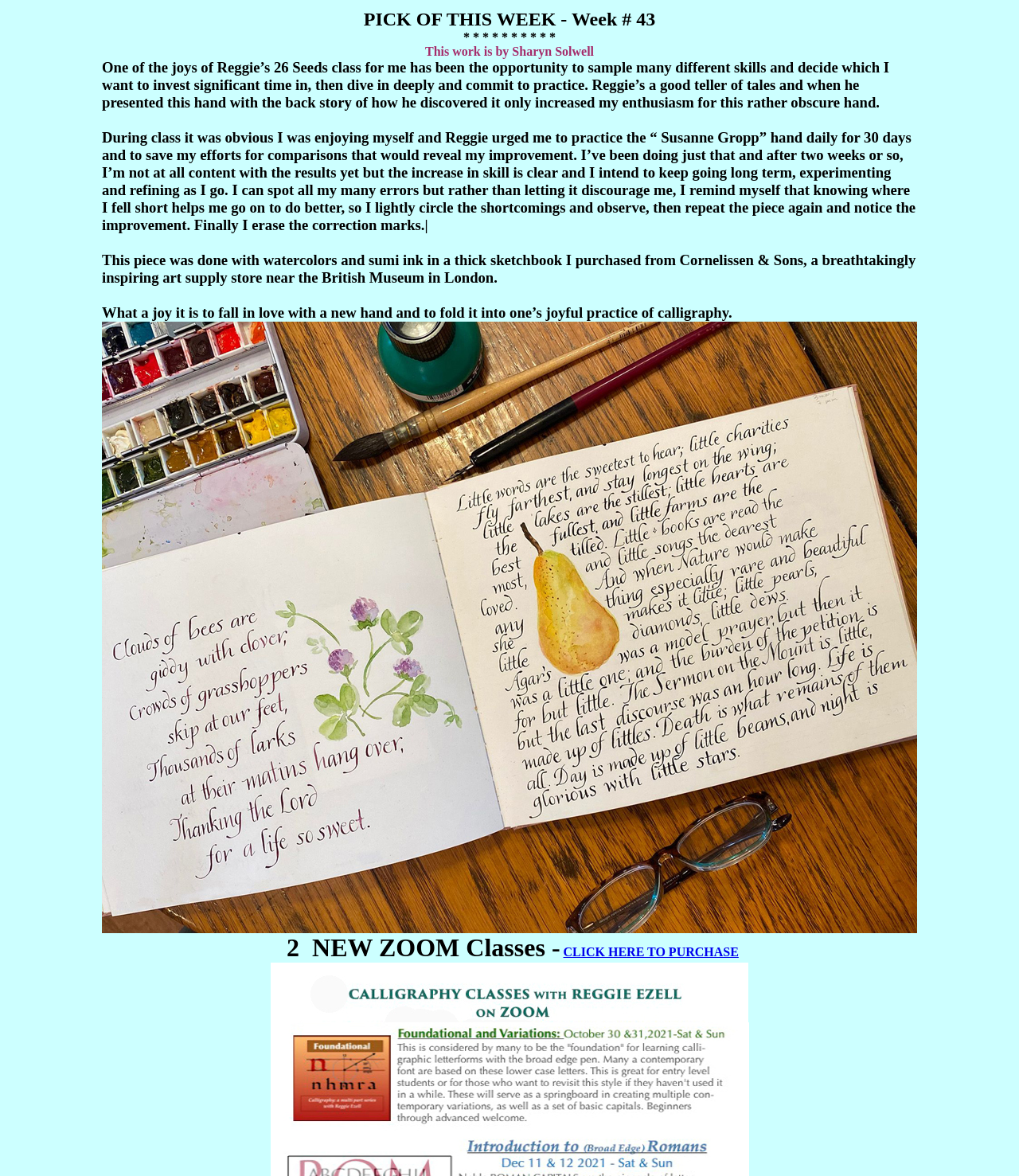Use the information in the screenshot to answer the question comprehensively: What is the theme of the new classes mentioned?

I found this answer by reading the text that mentions 'NEW ZOOM Classes' and the context of the webpage, which is about calligraphy and artwork.